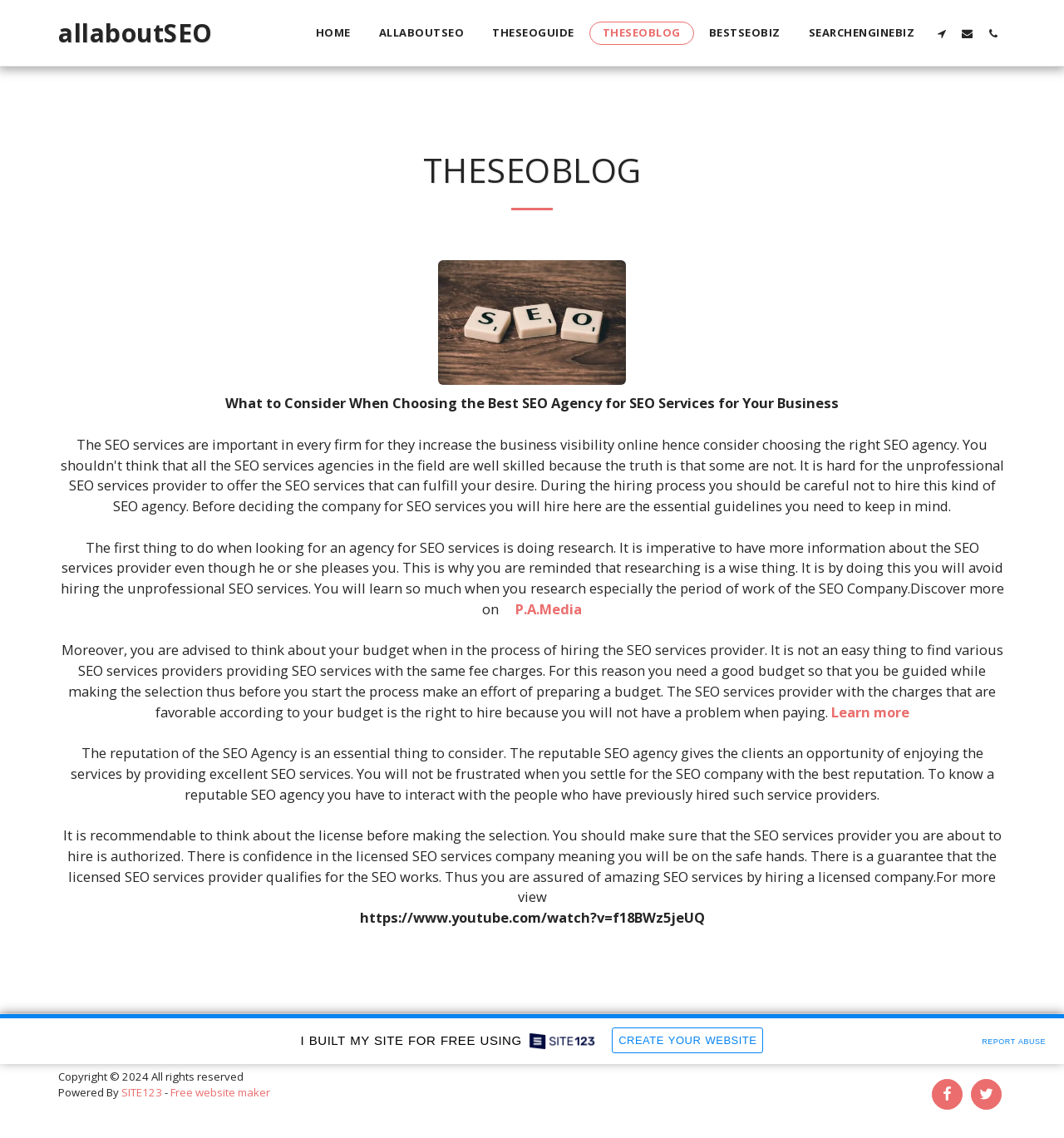How many links are in the top navigation bar?
Based on the visual details in the image, please answer the question thoroughly.

I counted the links in the top navigation bar, which are 'HOME', 'ALLABOUTSEO', 'THESEOGUIDE', 'THESEOBLOG', 'BESTSEOBIZ', and 'SEARCHENGINEBIZ'. There are 6 links in total.